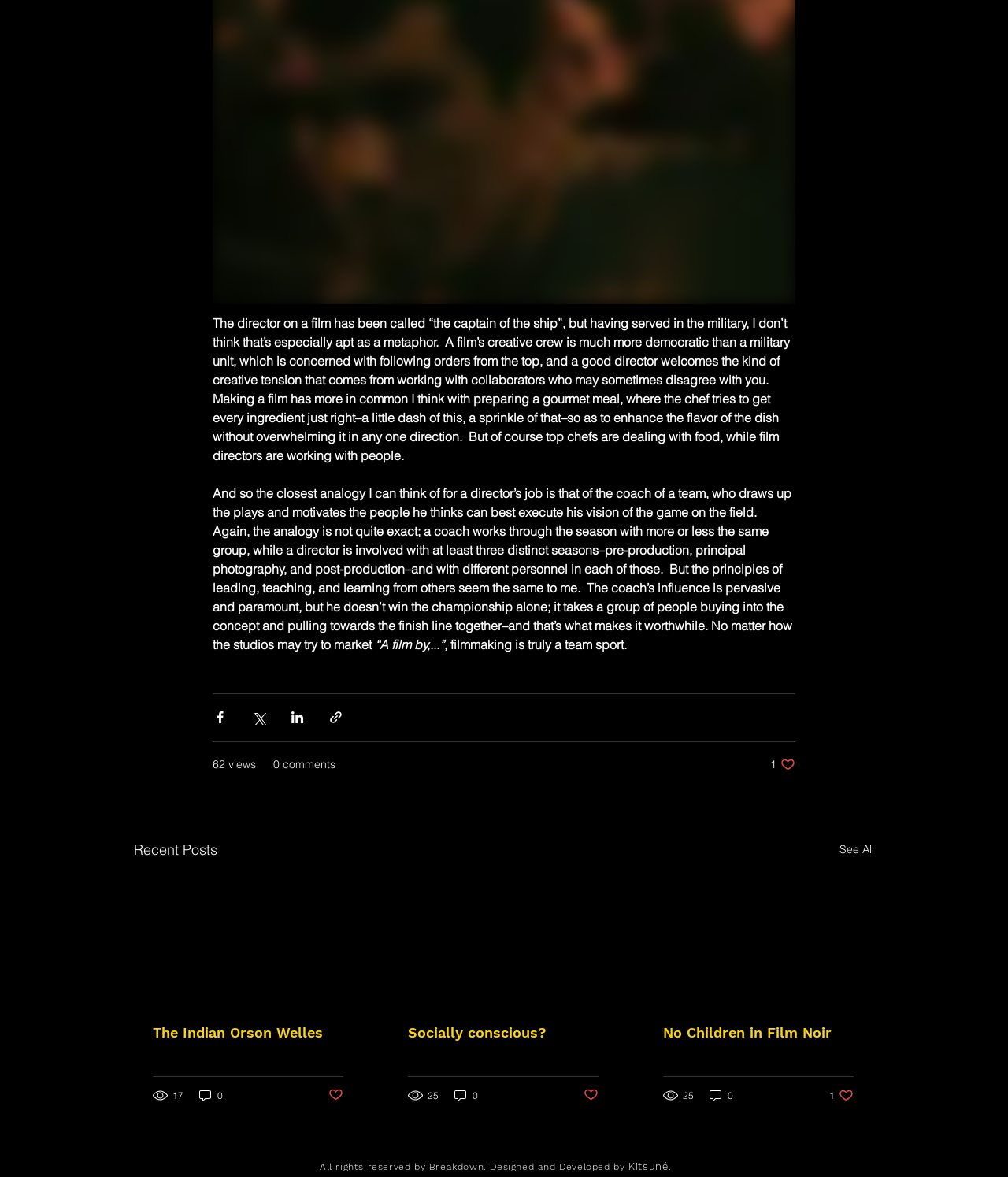Could you find the bounding box coordinates of the clickable area to complete this instruction: "Like the post"?

[0.764, 0.643, 0.789, 0.656]